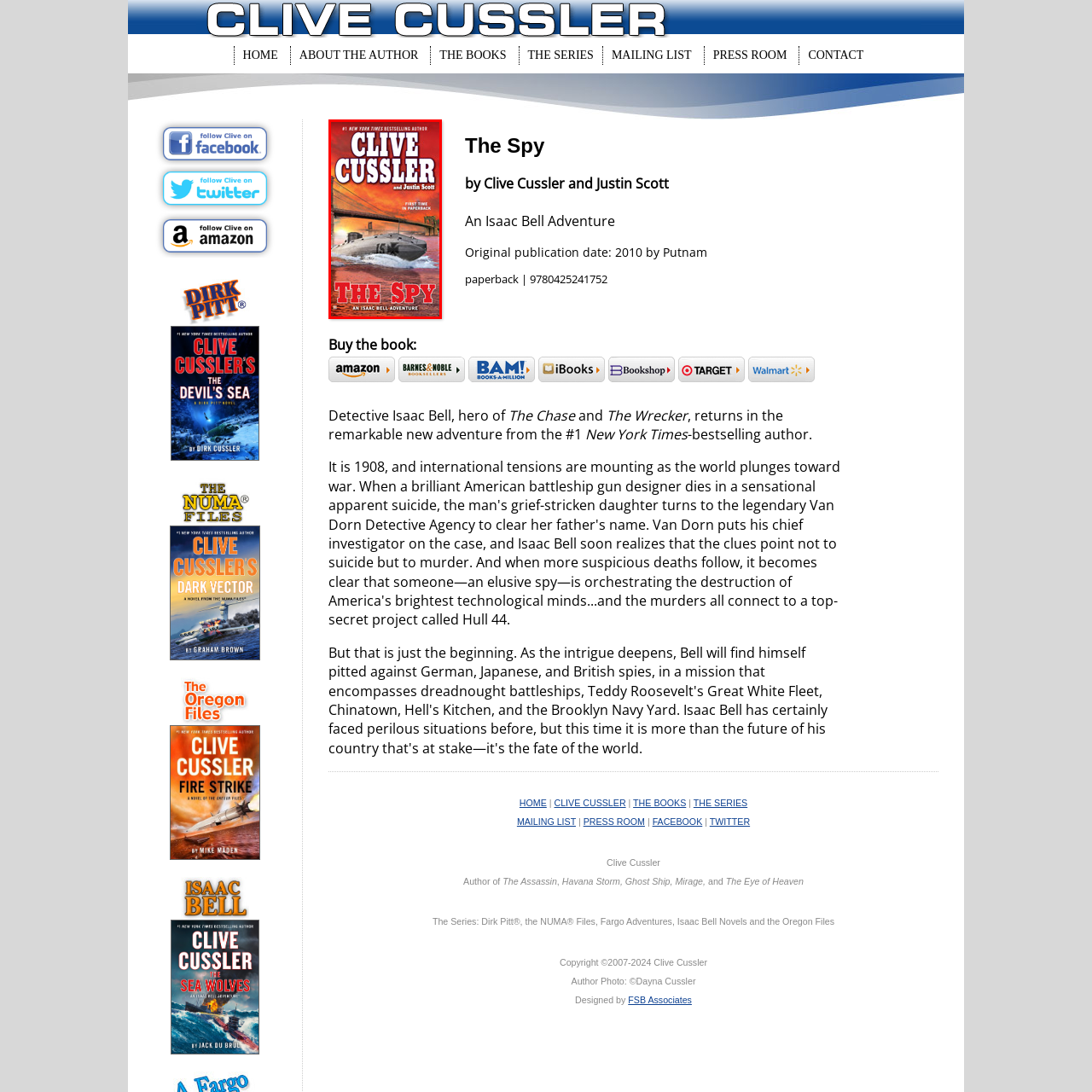Craft a detailed explanation of the image surrounded by the red outline.

The image showcases the cover of "The Spy," a gripping novel by Clive Cussler and Justin Scott, part of the Isaac Bell adventure series. The cover features a striking visual of a sleek motorboat navigating tumultuous waters, set against a dramatic sunset sky. The title "THE SPY" is prominently displayed at the bottom in bold red letters, while the names of the authors are featured above in white, signaling its status as a bestseller. The words "FIRST TIME IN PAPERBACK" are highlighted, indicating a new release format. This captivating design promises excitement and intrigue, reflective of the thrilling narrative within.